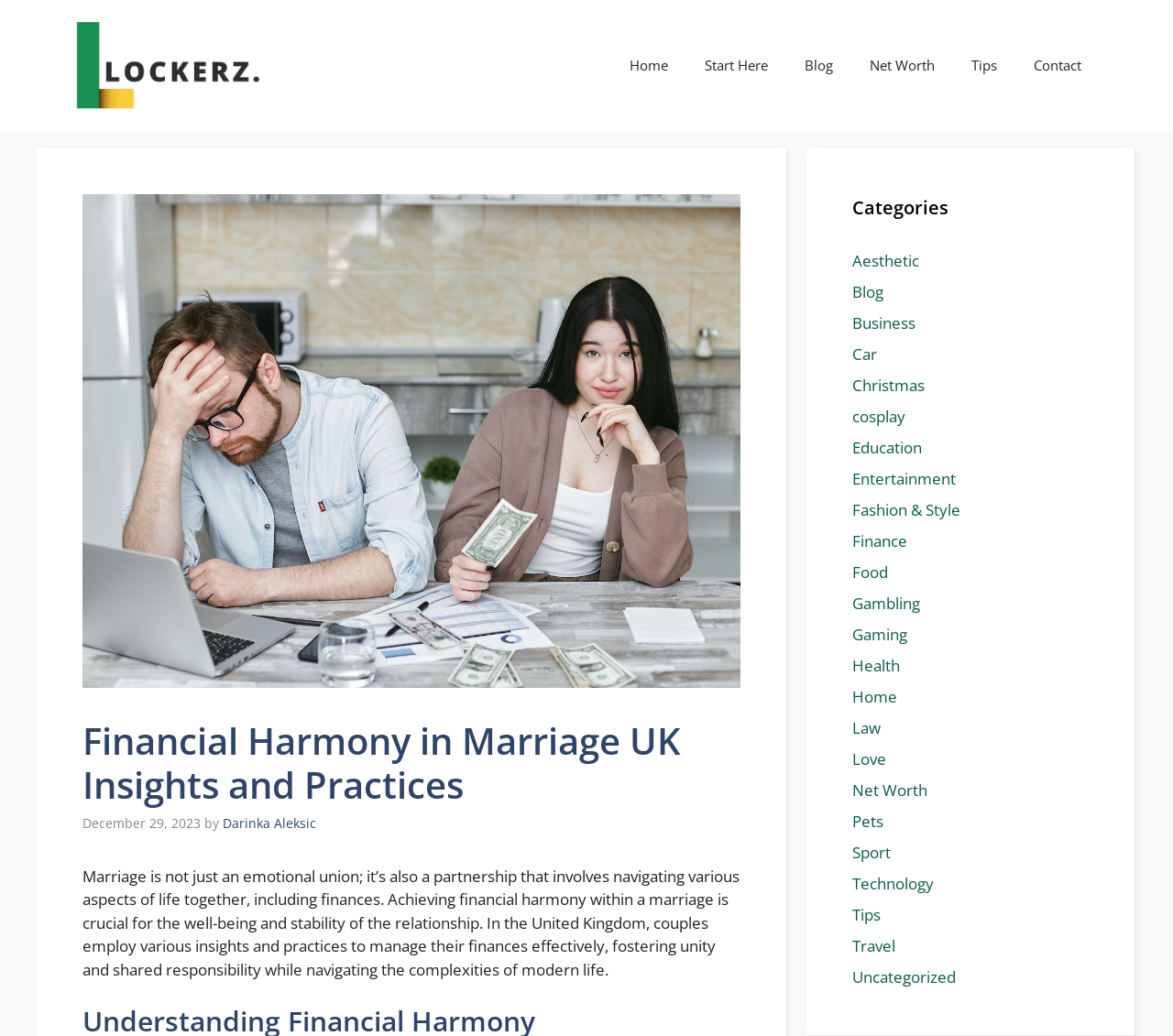Provide the bounding box coordinates of the HTML element this sentence describes: "Tips". The bounding box coordinates consist of four float numbers between 0 and 1, i.e., [left, top, right, bottom].

[0.727, 0.873, 0.751, 0.893]